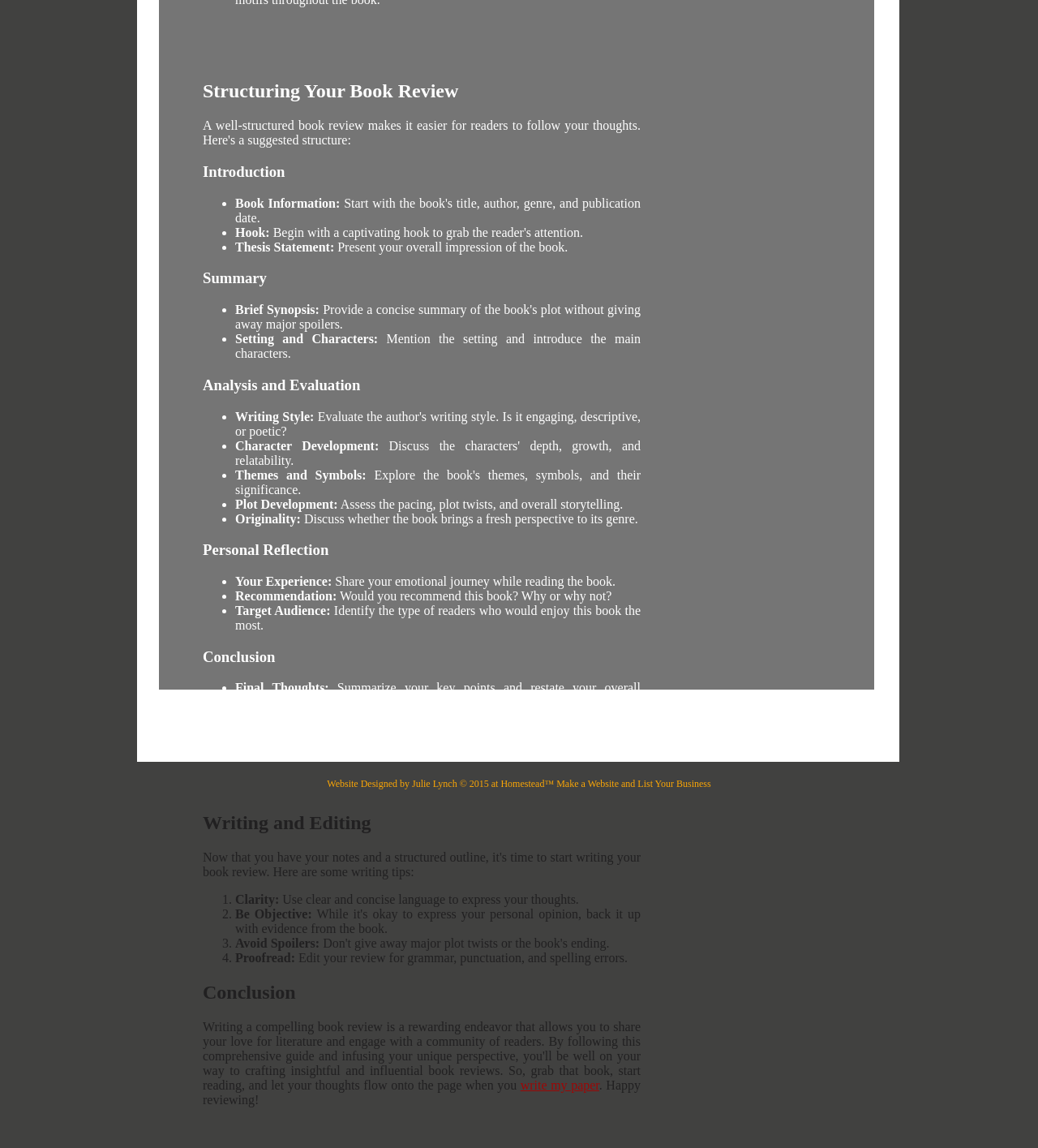What should be avoided in a book review?
Please provide a single word or phrase answer based on the image.

Spoilers